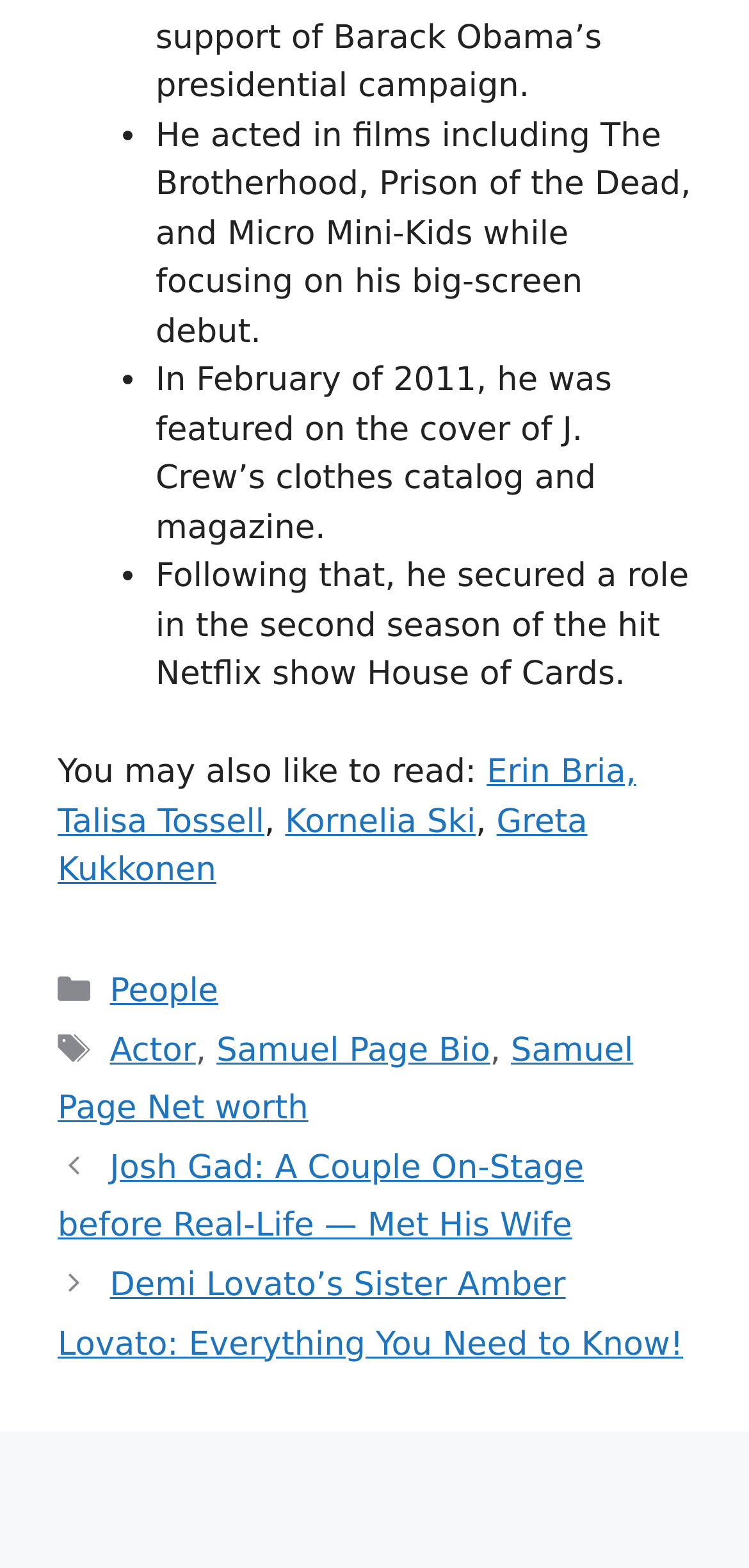What is the category of the webpage?
Please respond to the question with a detailed and informative answer.

The webpage has a footer section with categories, and one of the categories is 'People', which suggests that the webpage is about a person, in this case, Samuel Page.